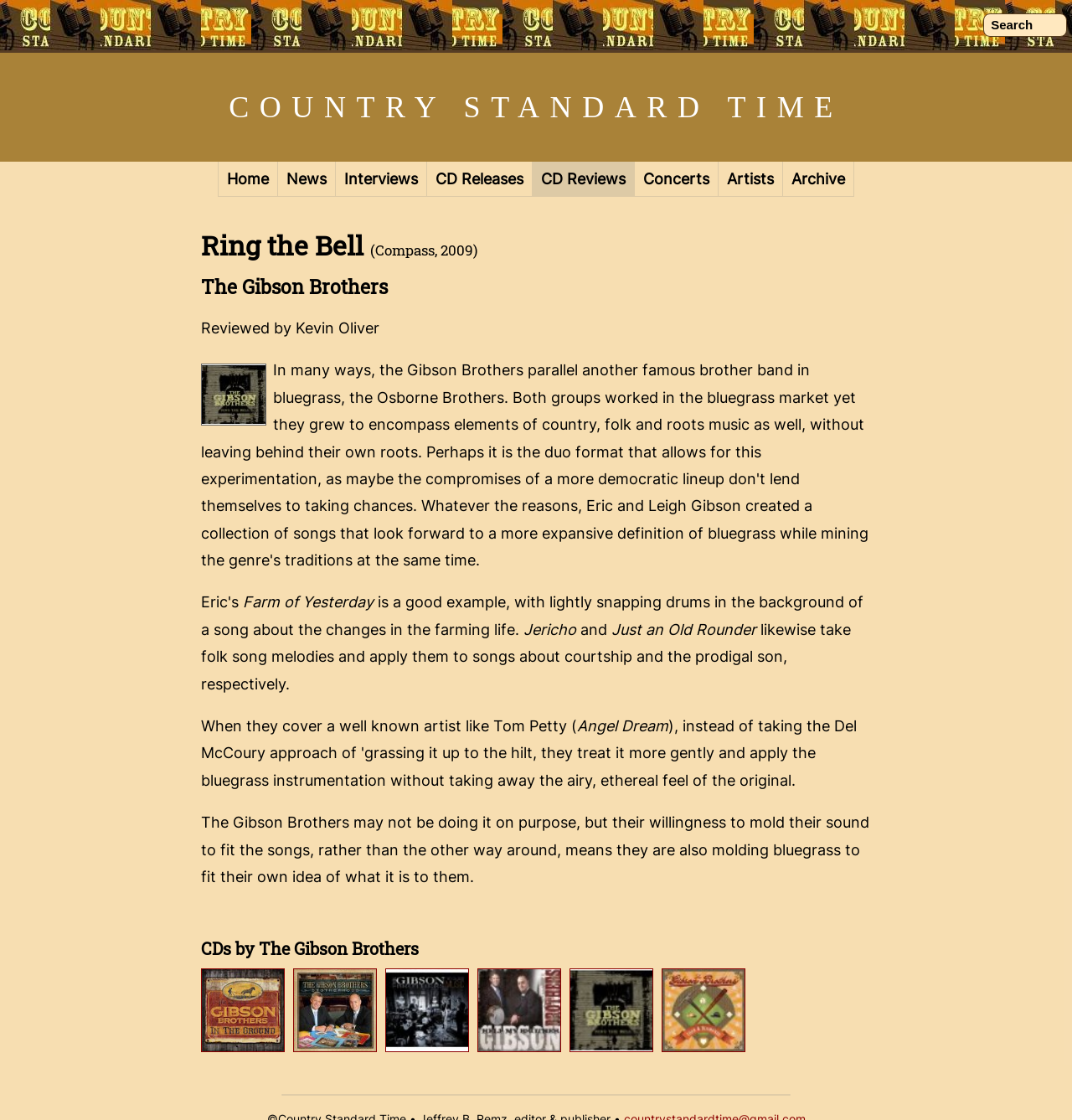What is the name of the artist covered by The Gibson Brothers?
Using the visual information, respond with a single word or phrase.

Tom Petty